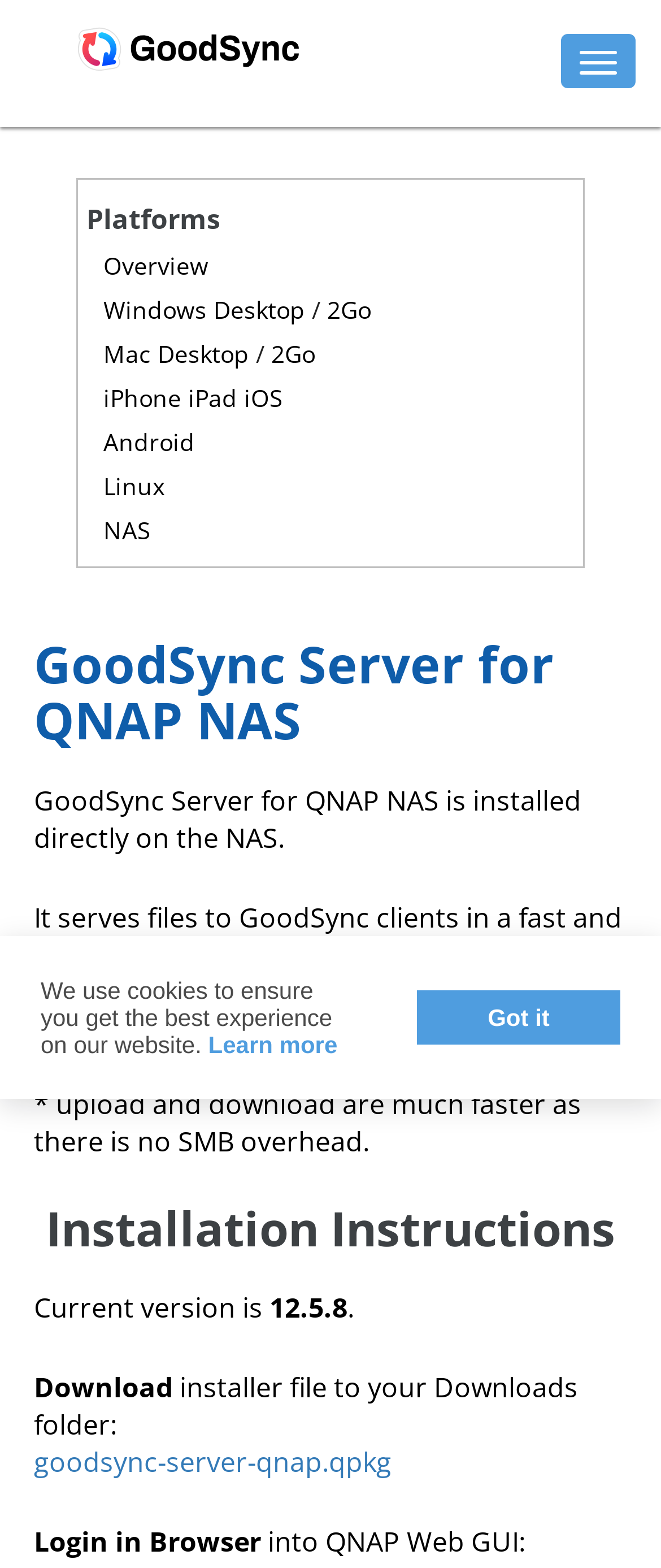What is the purpose of GoodSync Server for QNAP NAS? Based on the screenshot, please respond with a single word or phrase.

Serve files to GoodSync clients